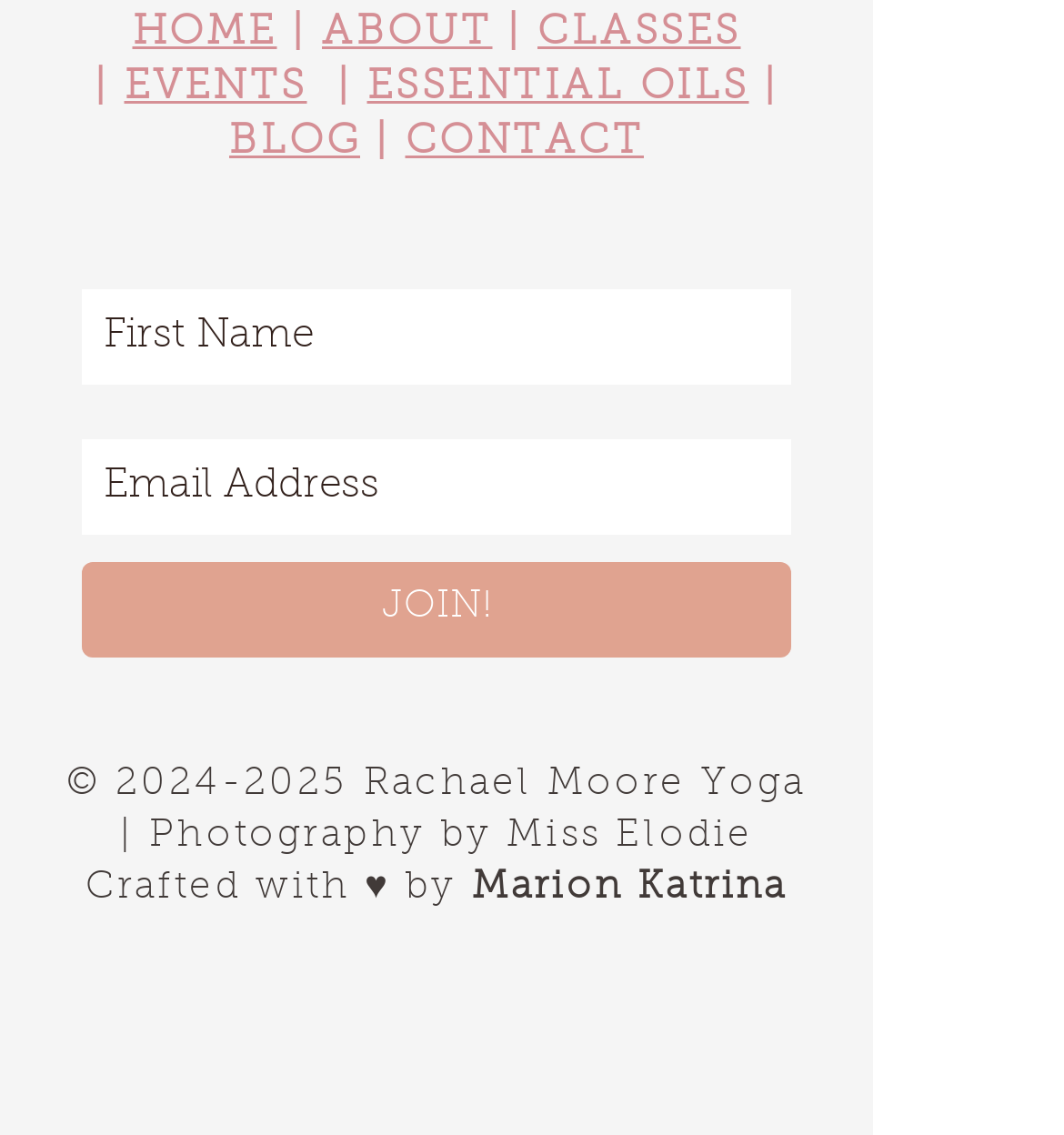Using the provided description Marion Katrina, find the bounding box coordinates for the UI element. Provide the coordinates in (top-left x, top-left y, bottom-right x, bottom-right y) format, ensuring all values are between 0 and 1.

[0.443, 0.767, 0.74, 0.801]